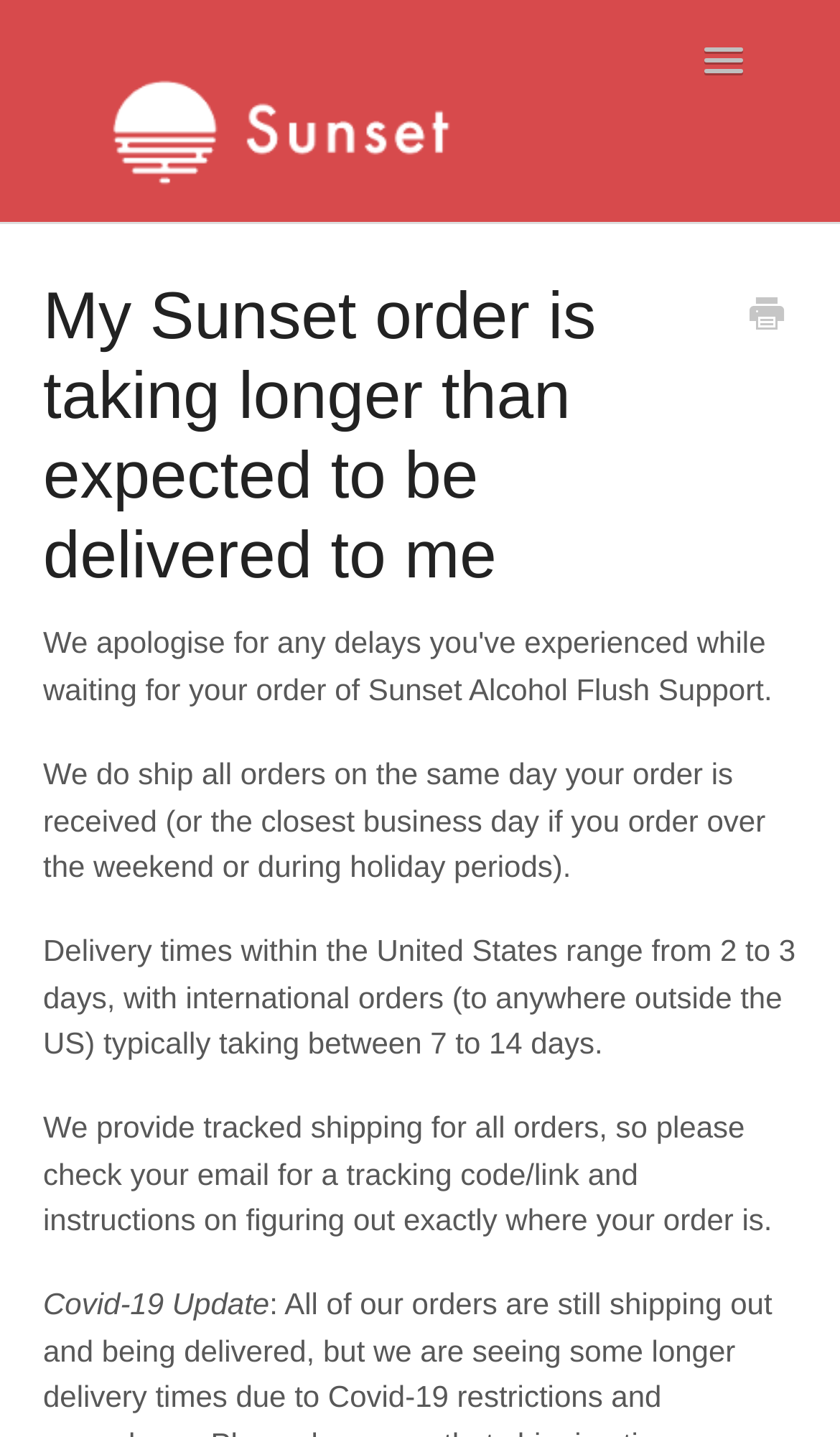Identify the bounding box coordinates of the region I need to click to complete this instruction: "check Shipping information".

[0.051, 0.299, 0.949, 0.368]